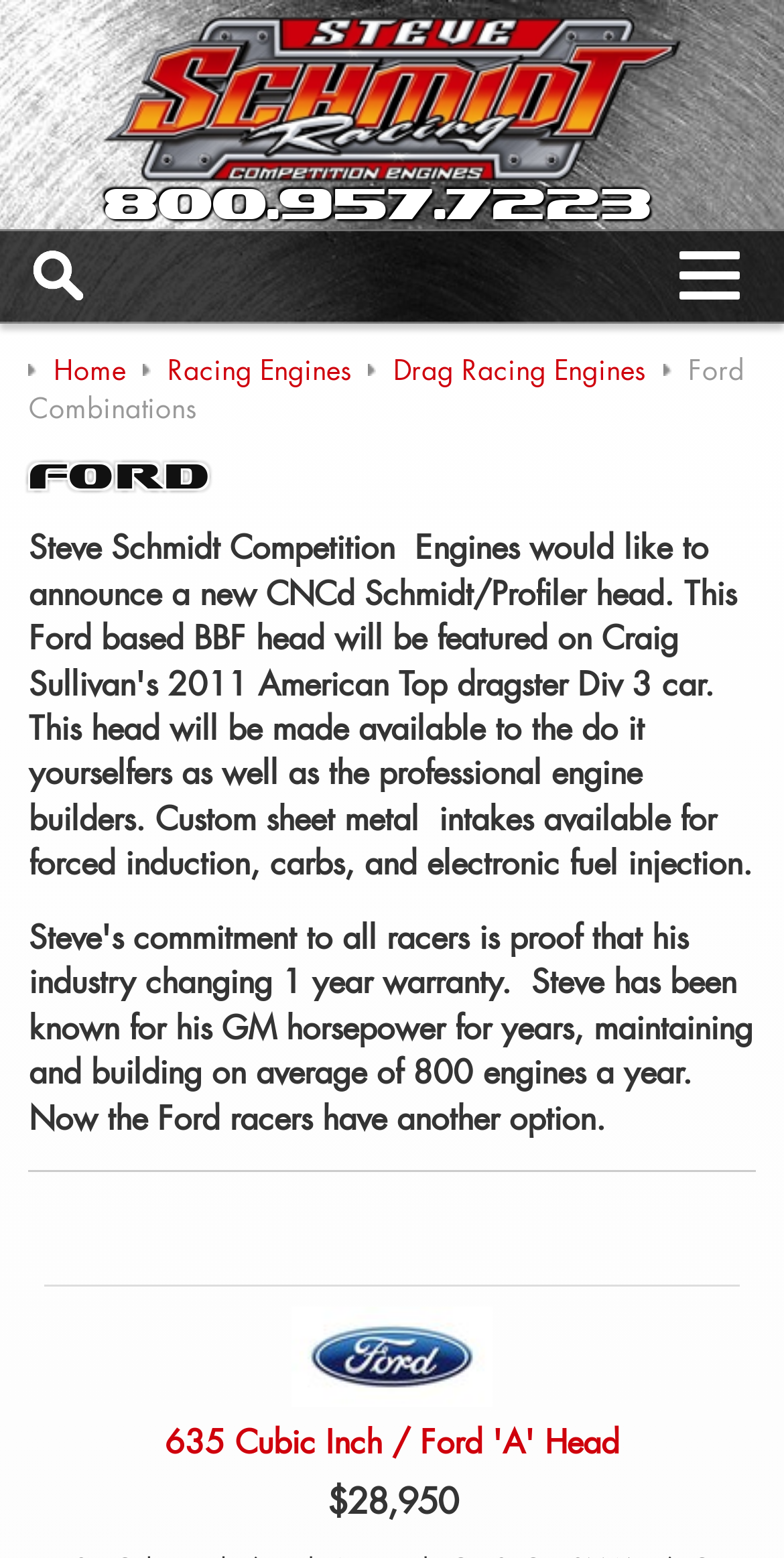Look at the image and give a detailed response to the following question: What is the phone number to contact Steve Schmidt?

I found the phone number by looking at the link element with the text '800.957.7223' which is likely a contact number.